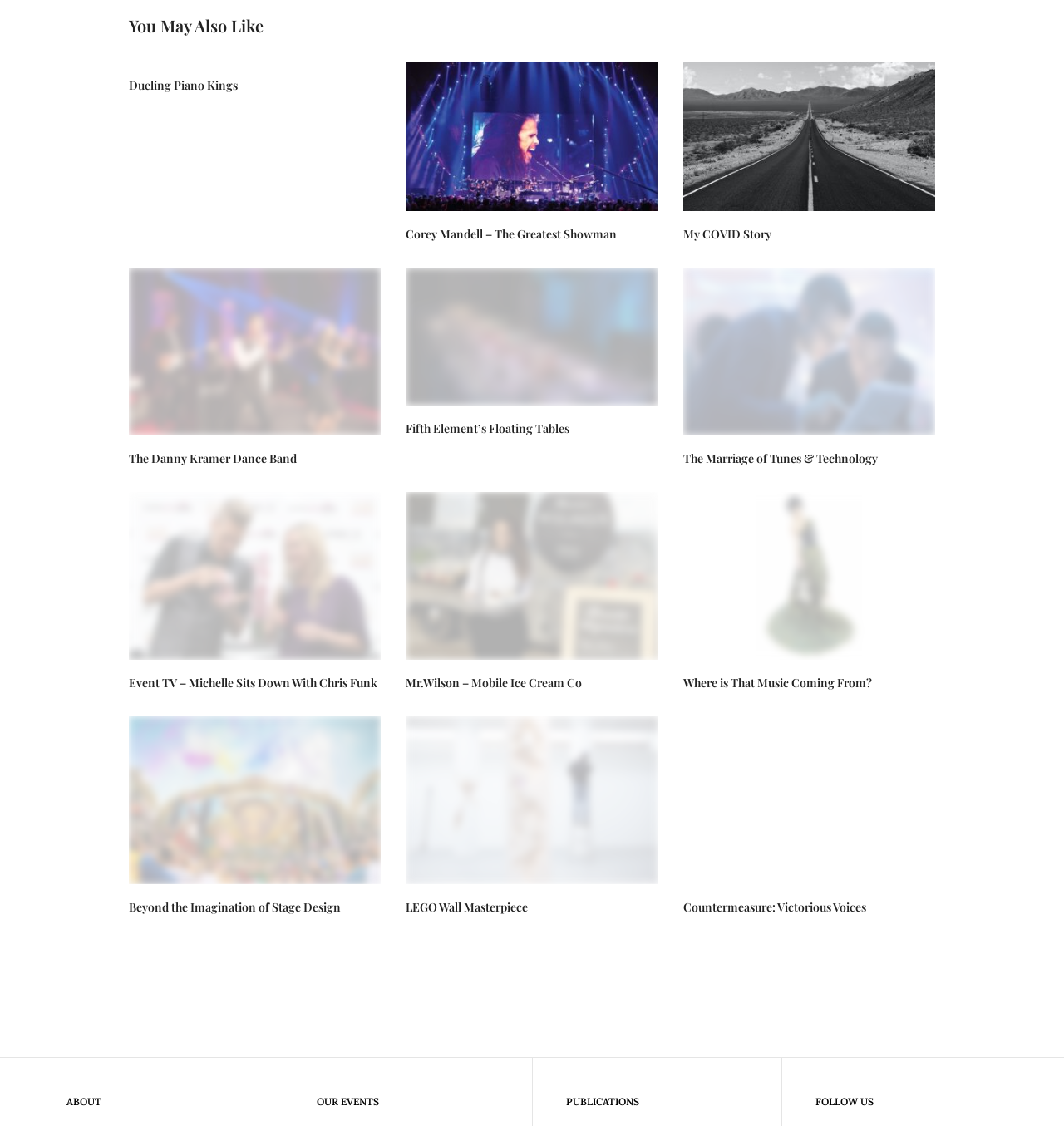Provide the bounding box coordinates of the HTML element described by the text: "title="Fifth Element’s Floating Tables"". The coordinates should be in the format [left, top, right, bottom] with values between 0 and 1.

[0.381, 0.237, 0.618, 0.36]